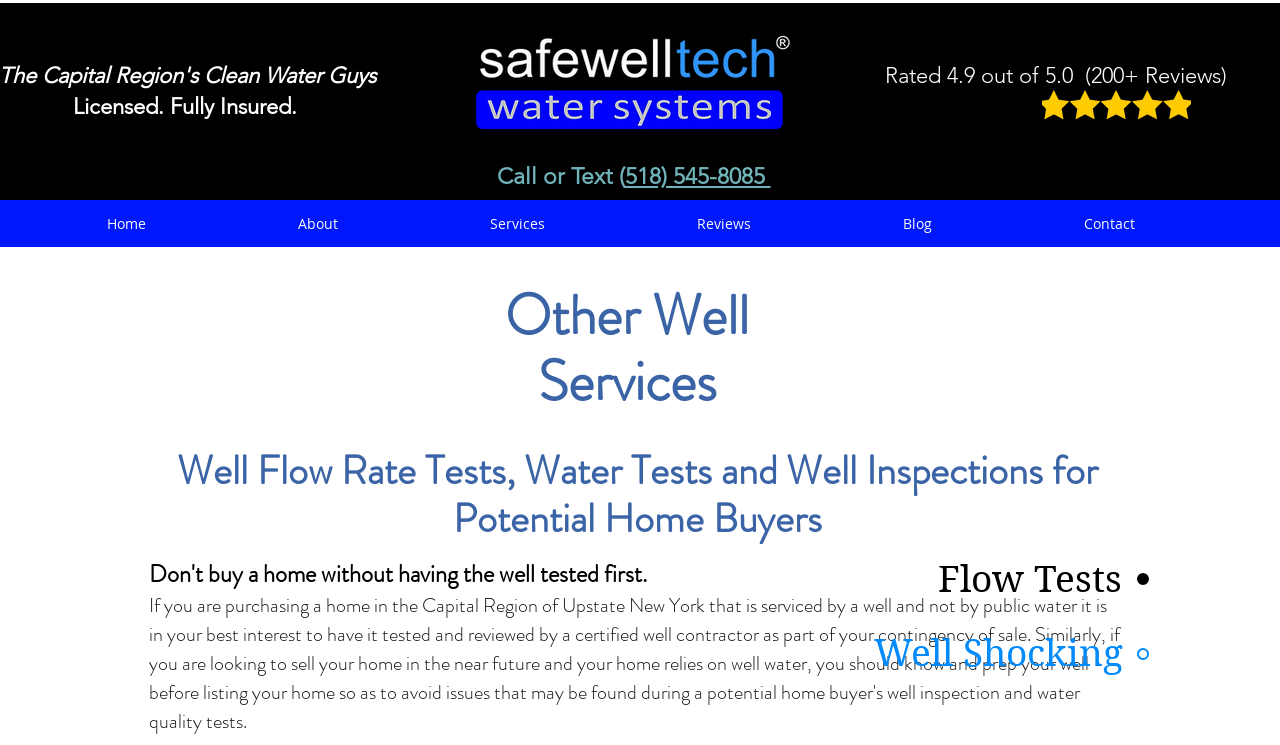Identify the bounding box coordinates of the section to be clicked to complete the task described by the following instruction: "Read the 5-star review rating". The coordinates should be four float numbers between 0 and 1, formatted as [left, top, right, bottom].

[0.814, 0.118, 0.93, 0.164]